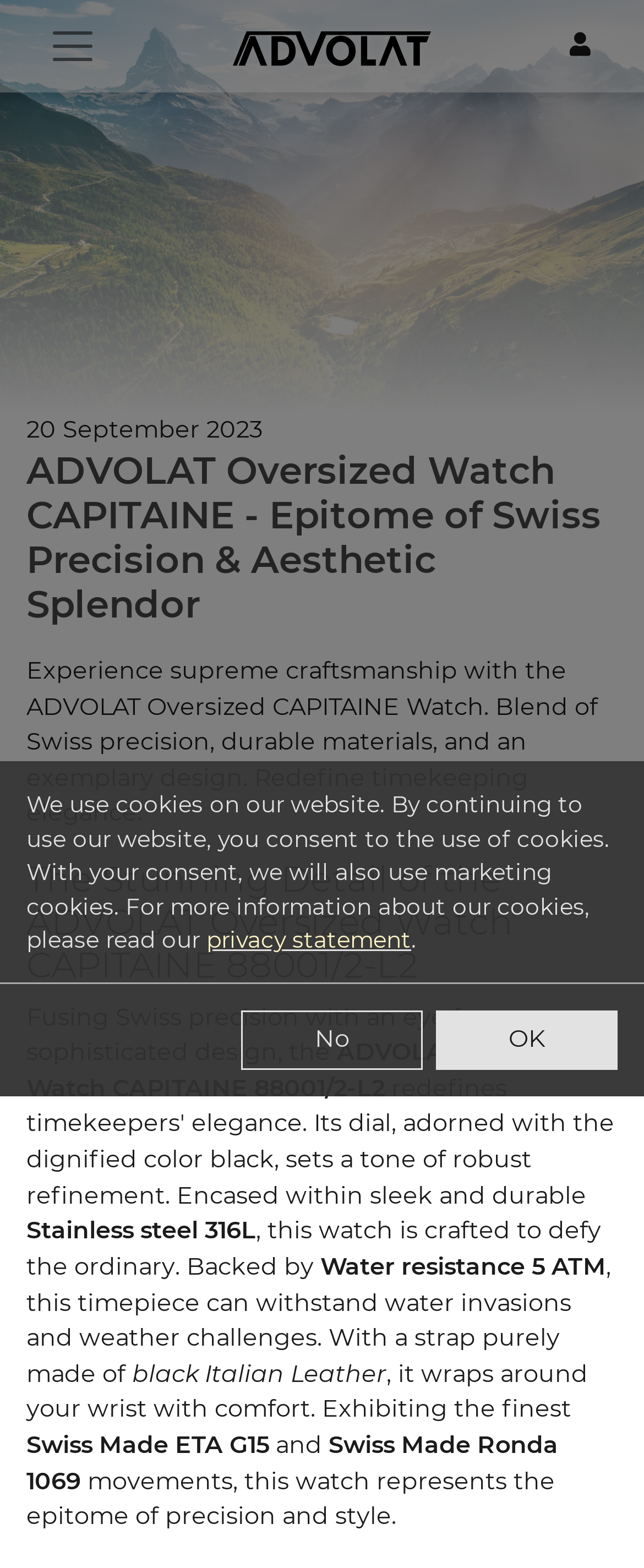Extract the main heading from the webpage content.

ADVOLAT Oversized Watch CAPITAINE - Epitome of Swiss Precision & Aesthetic Splendor